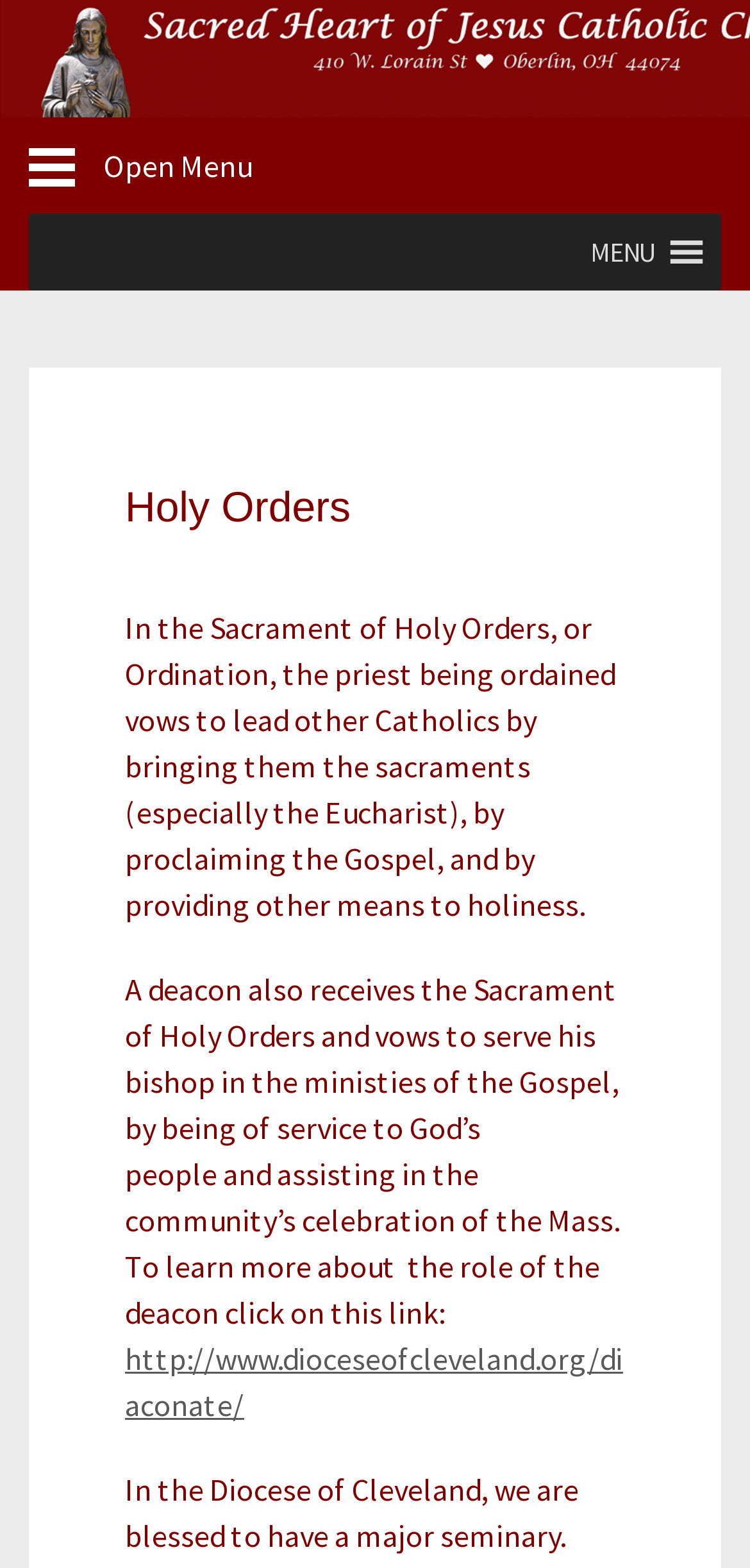Construct a thorough caption encompassing all aspects of the webpage.

The webpage is about Holy Orders in the Catholic Church, specifically at the Sacred Heart of Jesus Catholic Church. At the top left corner, there is a small image. Next to it, there is a button labeled "Open Menu". On the top right corner, there is a menu button with an icon, which is currently not expanded.

Below the menu button, the main content of the webpage begins. The title "Holy Orders" is prominently displayed in a heading. Underneath the title, there is a paragraph of text that explains the Sacrament of Holy Orders, describing the role of a priest in leading Catholics and providing sacraments. 

Following this paragraph, there is another paragraph that discusses the role of a deacon in serving the bishop and assisting in the celebration of the Mass. This paragraph also includes a link to learn more about the role of the deacon, which is located at the bottom of the paragraph.